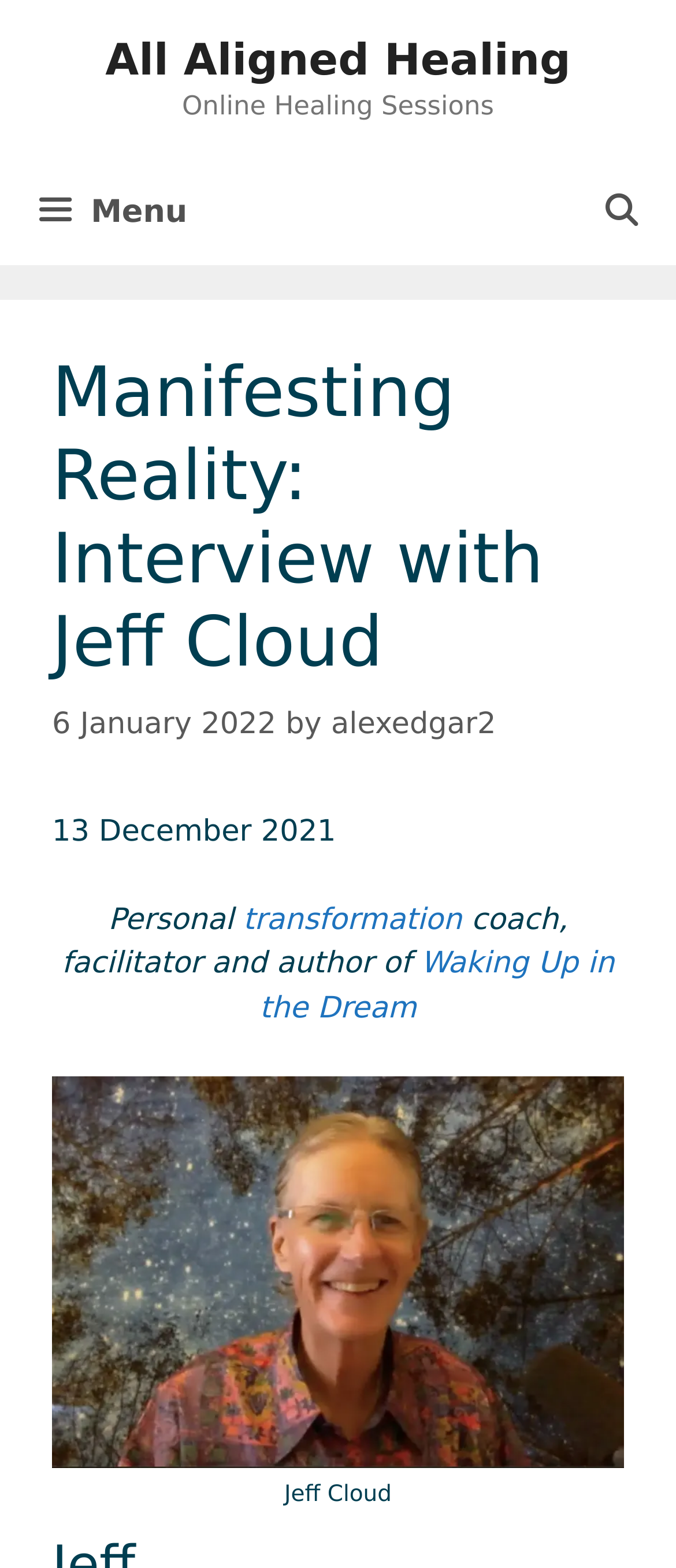Find and provide the bounding box coordinates for the UI element described here: "aria-label="Open Search Bar"". The coordinates should be given as four float numbers between 0 and 1: [left, top, right, bottom].

[0.838, 0.102, 1.0, 0.169]